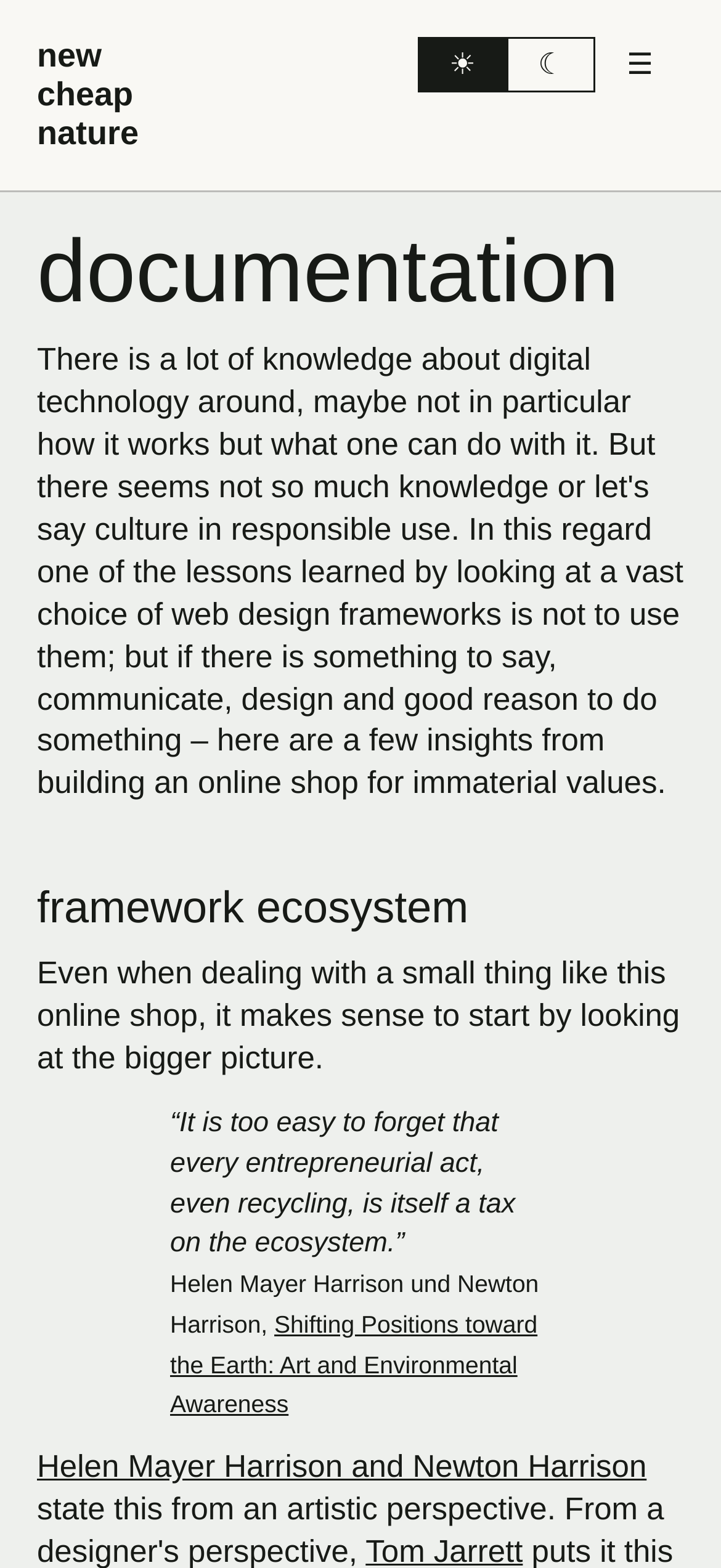Produce an elaborate caption capturing the essence of the webpage.

The webpage is titled "NEW CHEAP NATURE" and appears to be an artistic project promoting non-material values and questioning what is truly needed. 

At the top left of the page, there is a link with the same title "new cheap nature". To the right of this link, there are three buttons with icons ☀, ☾, and ☰, aligned horizontally. 

Below the title link, there is a section with several blocks of text. The first block is labeled "documentation". The second block is titled "framework ecosystem". 

Following these titles, there is a paragraph of text that discusses the importance of considering the bigger picture, even when dealing with small projects like an online shop. 

Below this paragraph, there is a quote from Helen Mayer Harrison and Newton Harrison, which highlights the environmental impact of entrepreneurial acts. The quote is attributed to the authors, with their names listed below. 

Adjacent to the quote, there is a link to an article titled "Shifting Positions toward the Earth: Art and Environmental Awareness". At the bottom of the page, there is another link to the authors' names, "Helen Mayer Harrison and Newton Harrison".